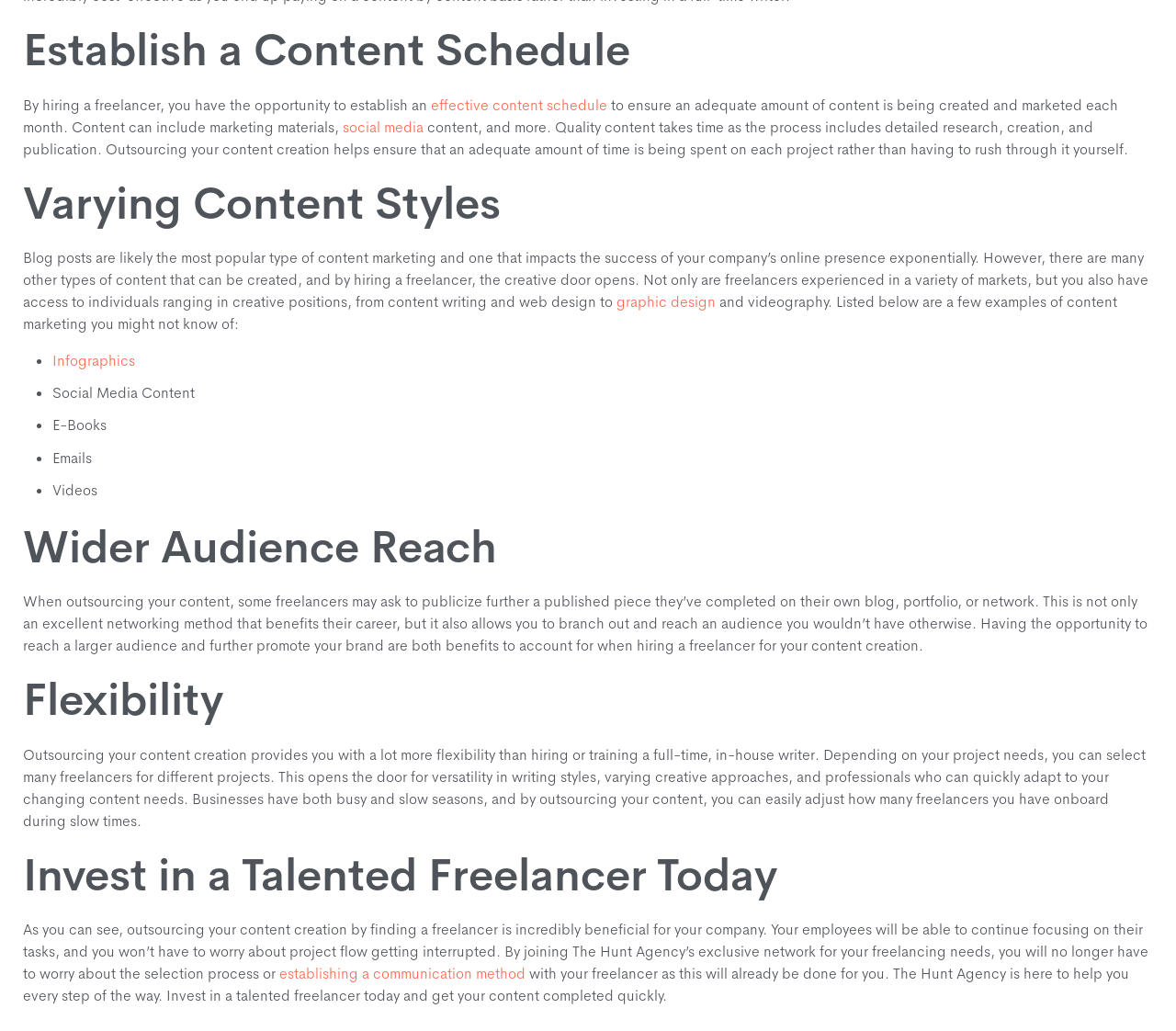Provide a single word or phrase answer to the question: 
What types of content can freelancers create?

Various types